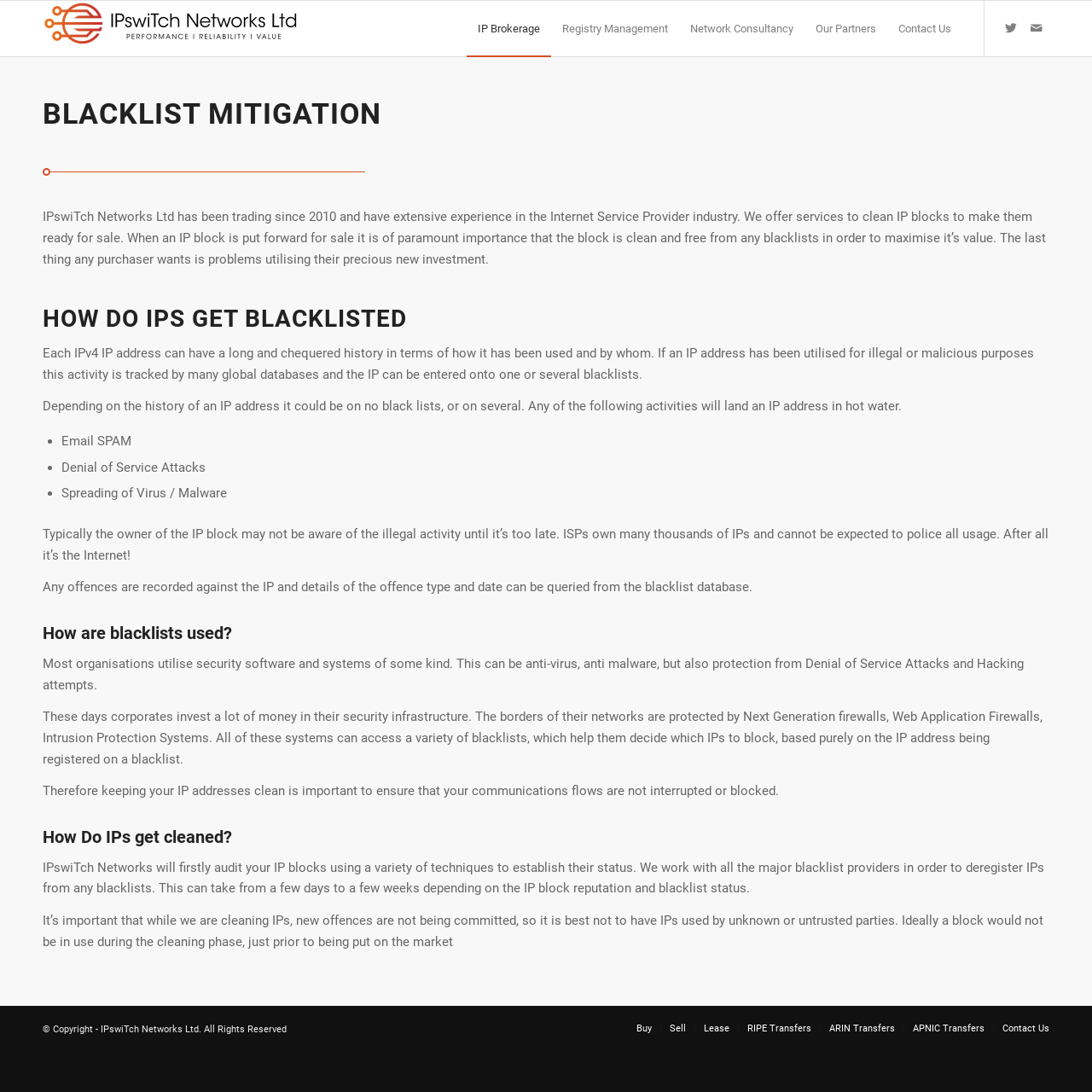Using the webpage screenshot and the element description IP Brokerage, determine the bounding box coordinates. Specify the coordinates in the format (top-left x, top-left y, bottom-right x, bottom-right y) with values ranging from 0 to 1.

[0.427, 0.001, 0.505, 0.052]